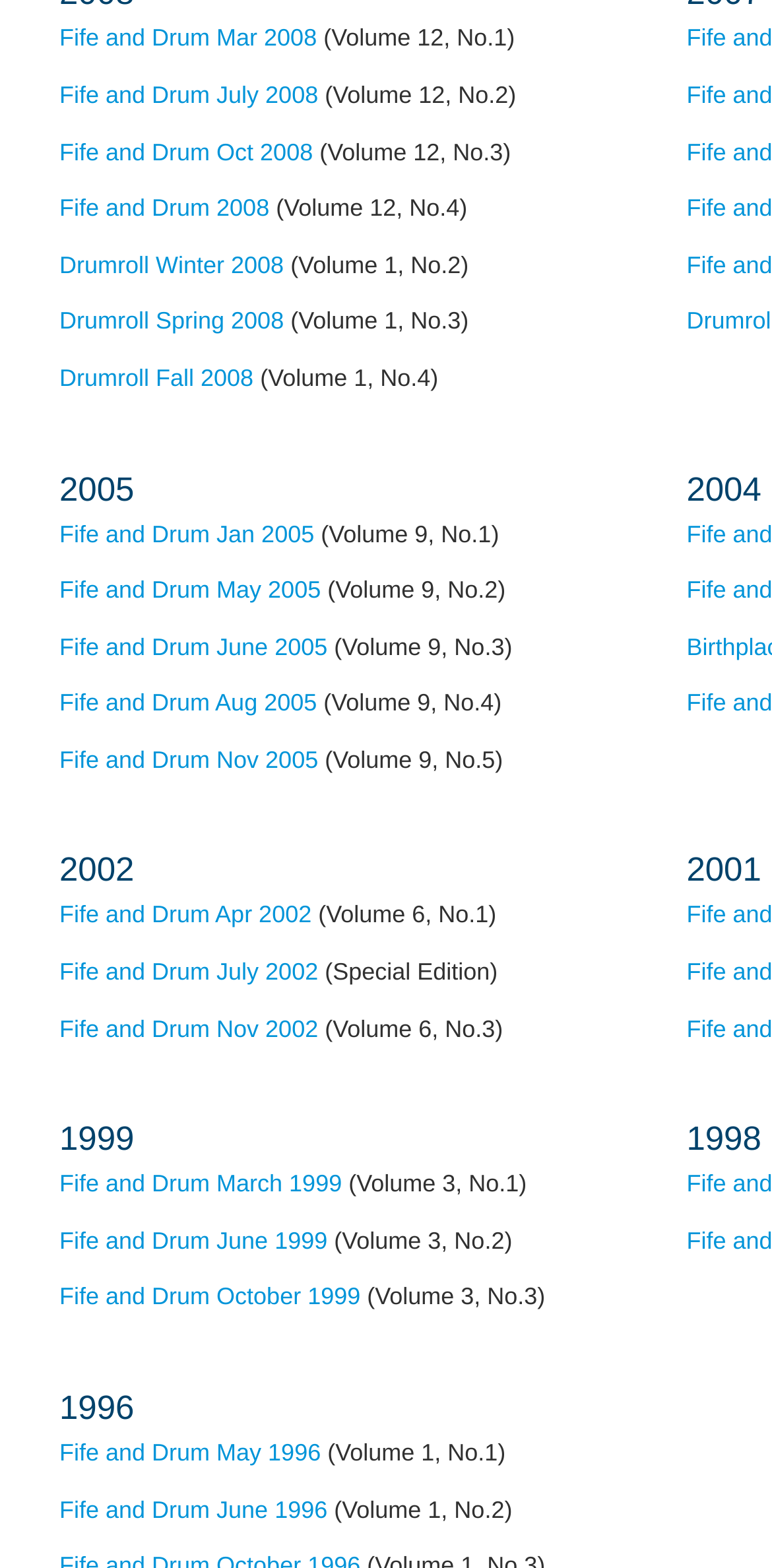Using the description "Fife and Drum May 2005", predict the bounding box of the relevant HTML element.

[0.077, 0.367, 0.416, 0.385]